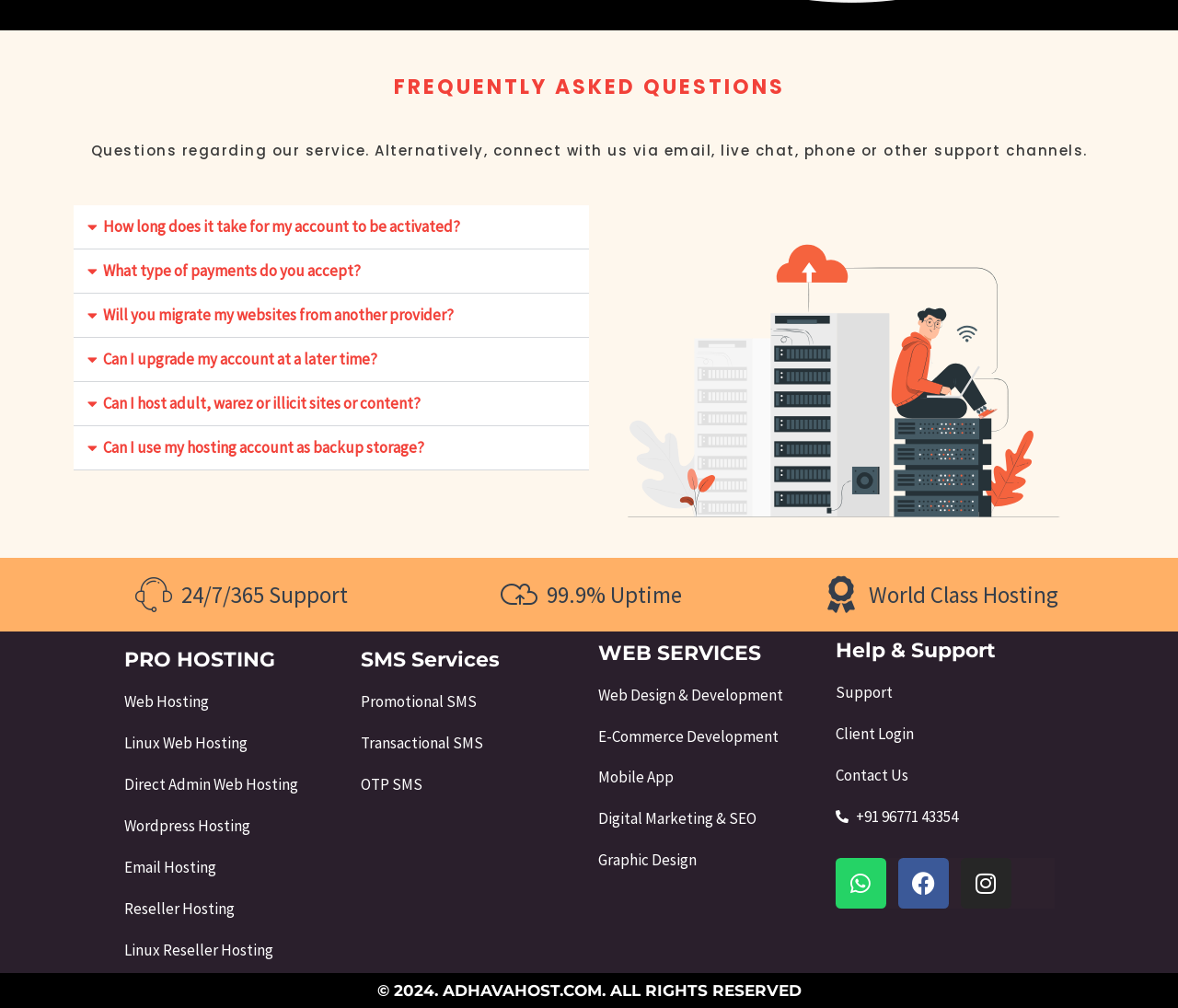Using the webpage screenshot, locate the HTML element that fits the following description and provide its bounding box: "Web Design & Development".

[0.508, 0.676, 0.694, 0.703]